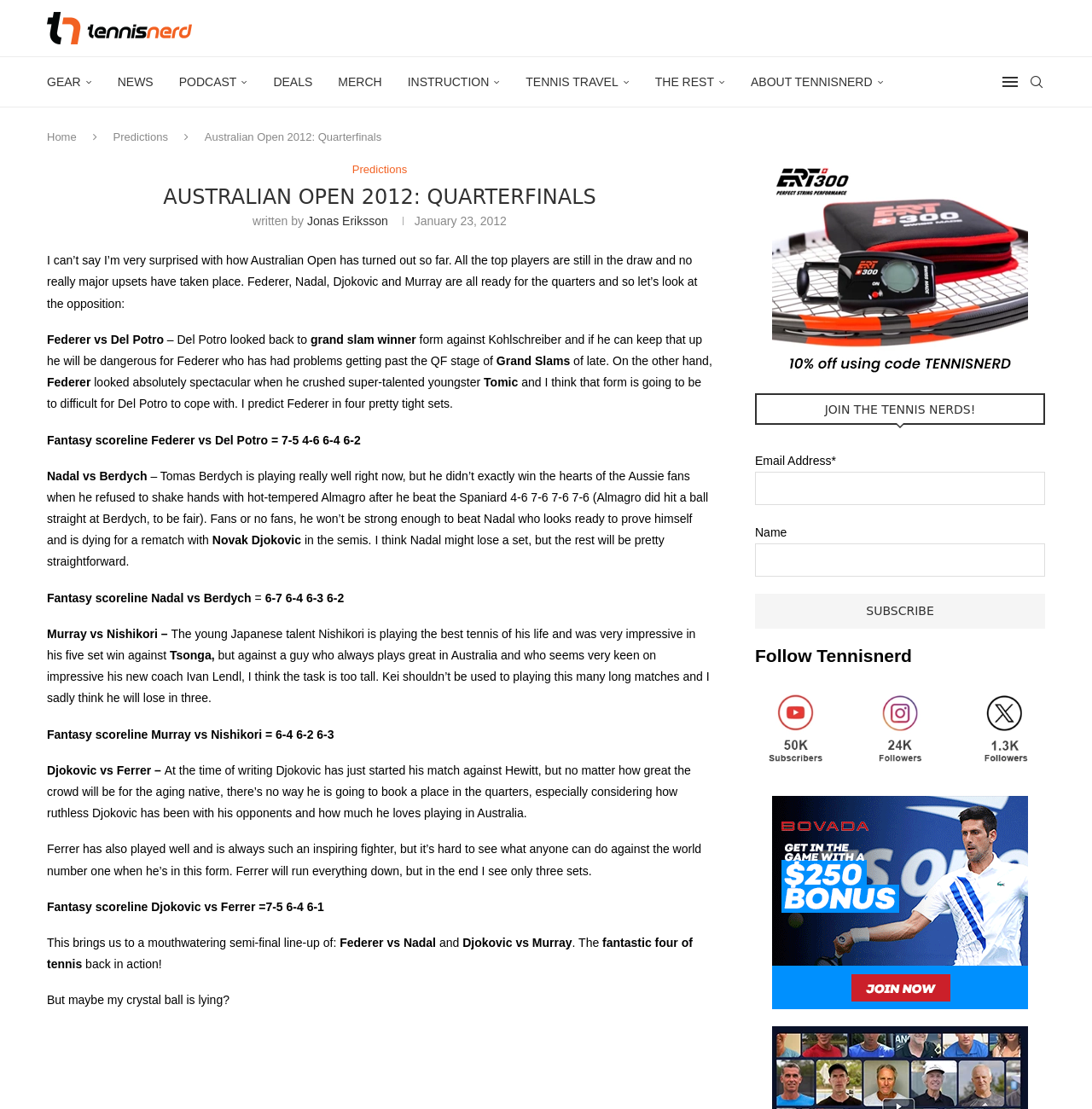Please identify the bounding box coordinates for the region that you need to click to follow this instruction: "Click on the 'GEAR' link".

[0.043, 0.052, 0.084, 0.097]